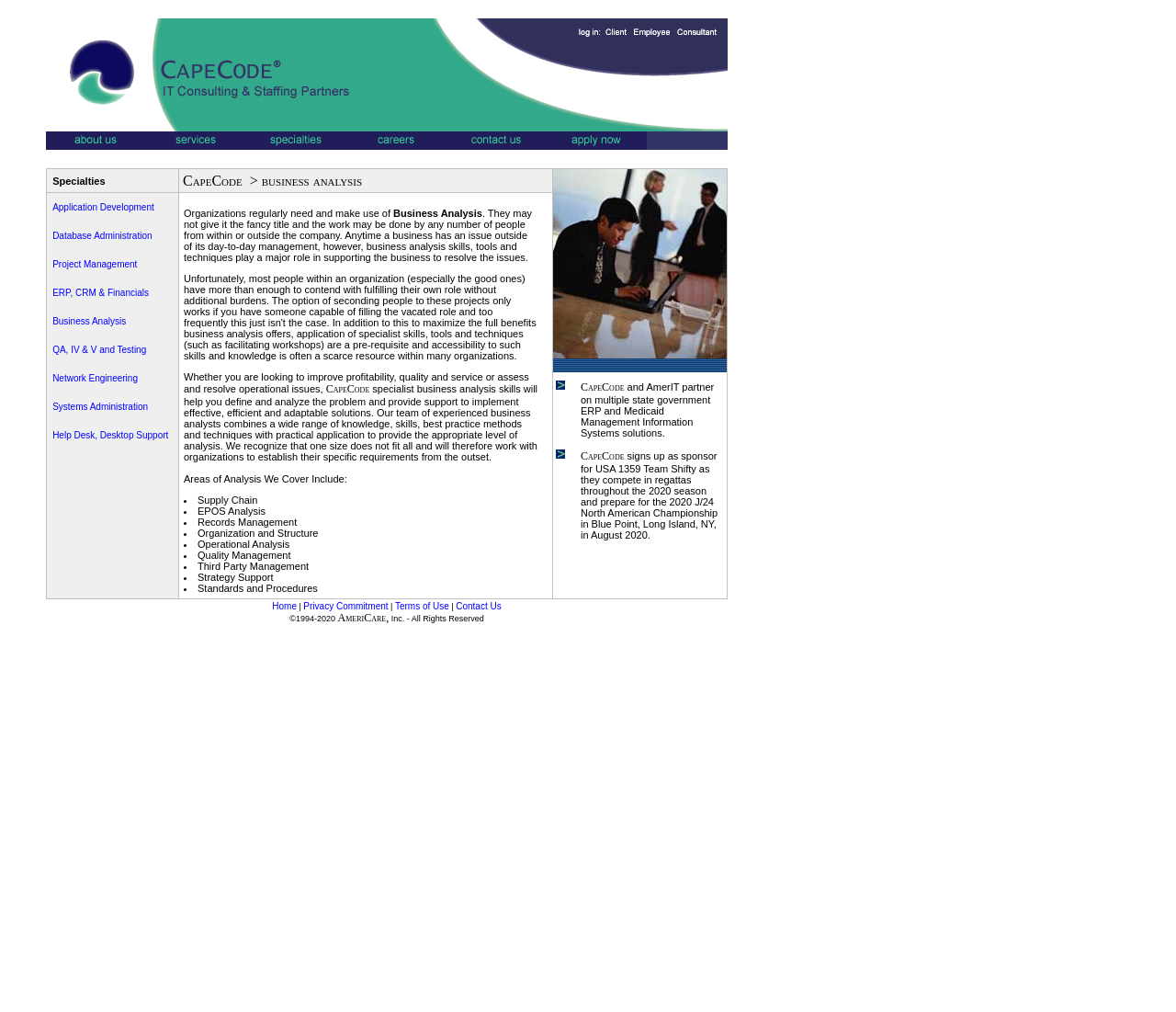Pinpoint the bounding box coordinates for the area that should be clicked to perform the following instruction: "click home".

[0.039, 0.122, 0.321, 0.132]